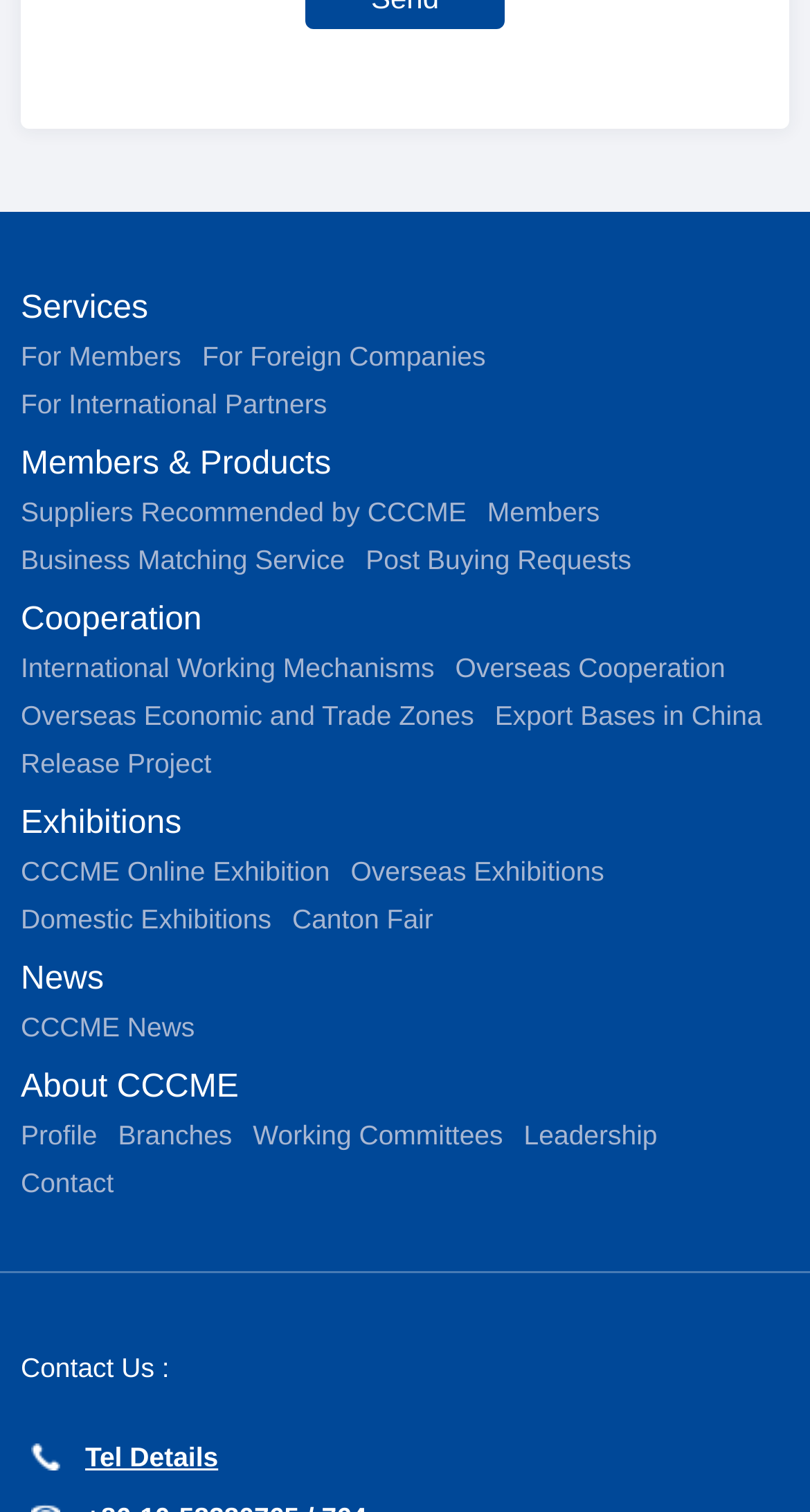Please locate the bounding box coordinates of the element that should be clicked to achieve the given instruction: "Click on Services".

[0.026, 0.192, 0.183, 0.216]